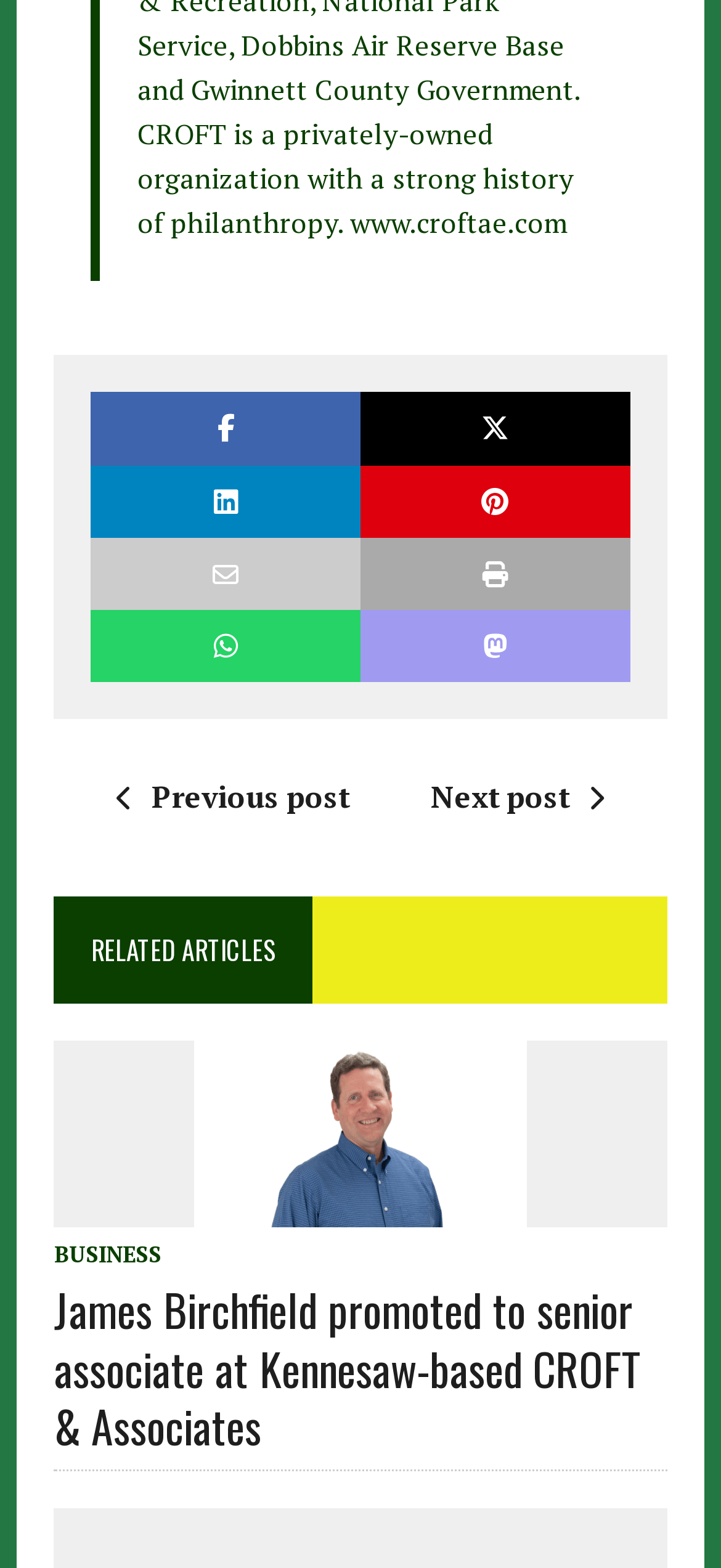Provide a short answer to the following question with just one word or phrase: What is the name of the person in the headshot photo?

James Birchfield